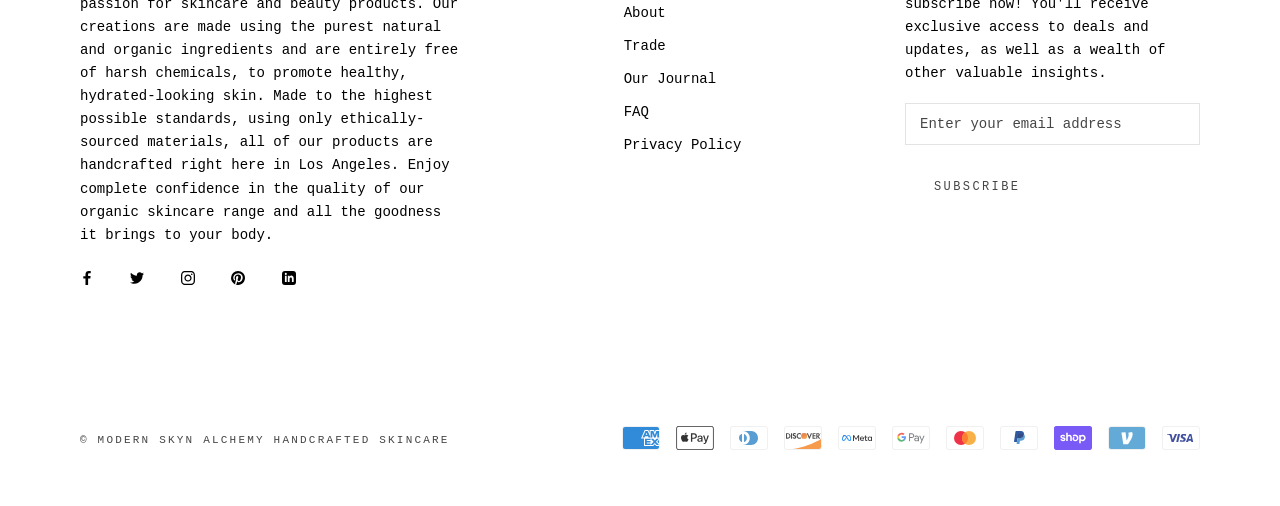What is the social media platform with an image at [0.062, 0.536, 0.073, 0.563]?
Using the information from the image, give a concise answer in one word or a short phrase.

Facebook